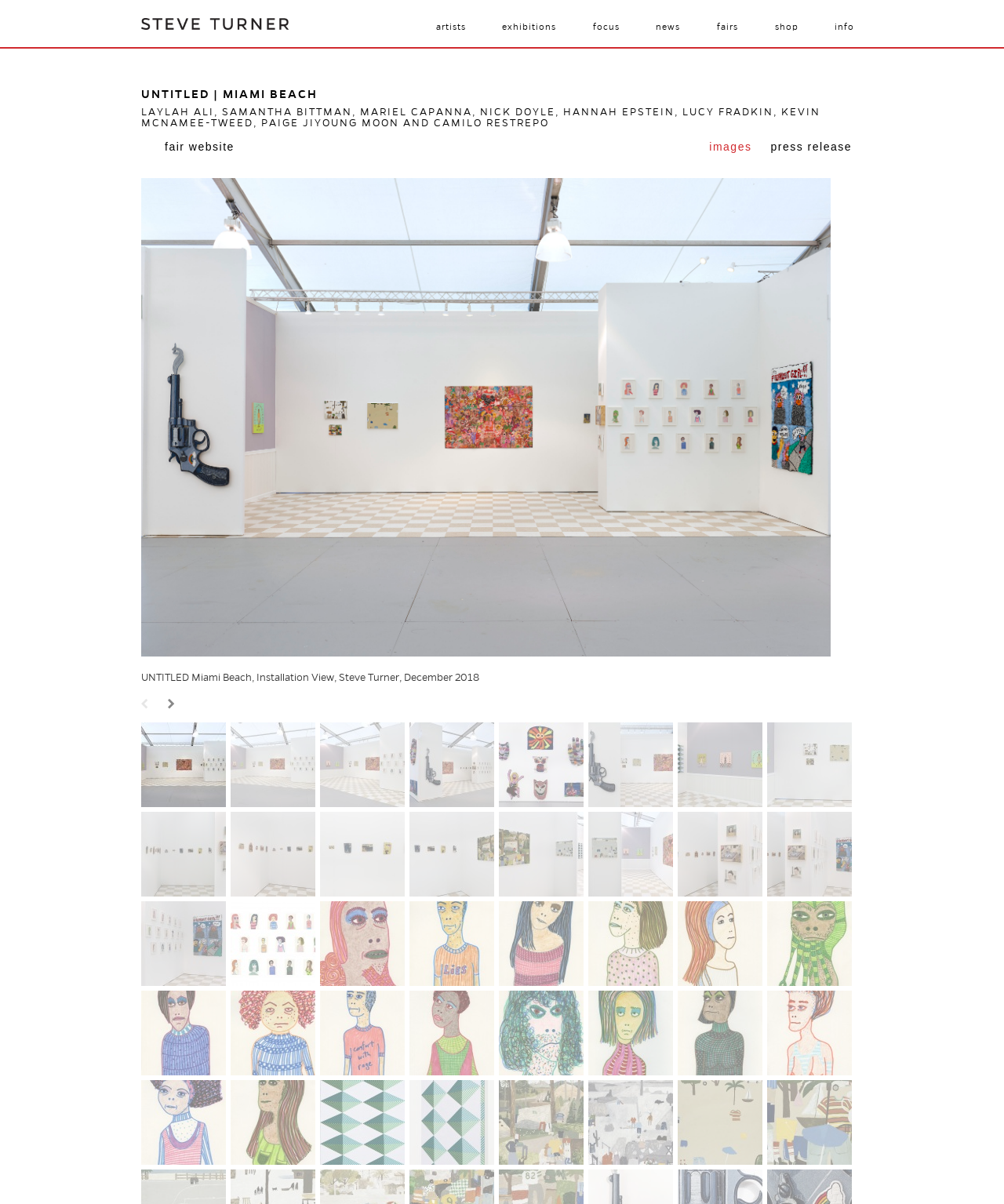Show the bounding box coordinates for the element that needs to be clicked to execute the following instruction: "go to the 'fair website'". Provide the coordinates in the form of four float numbers between 0 and 1, i.e., [left, top, right, bottom].

[0.156, 0.113, 0.241, 0.131]